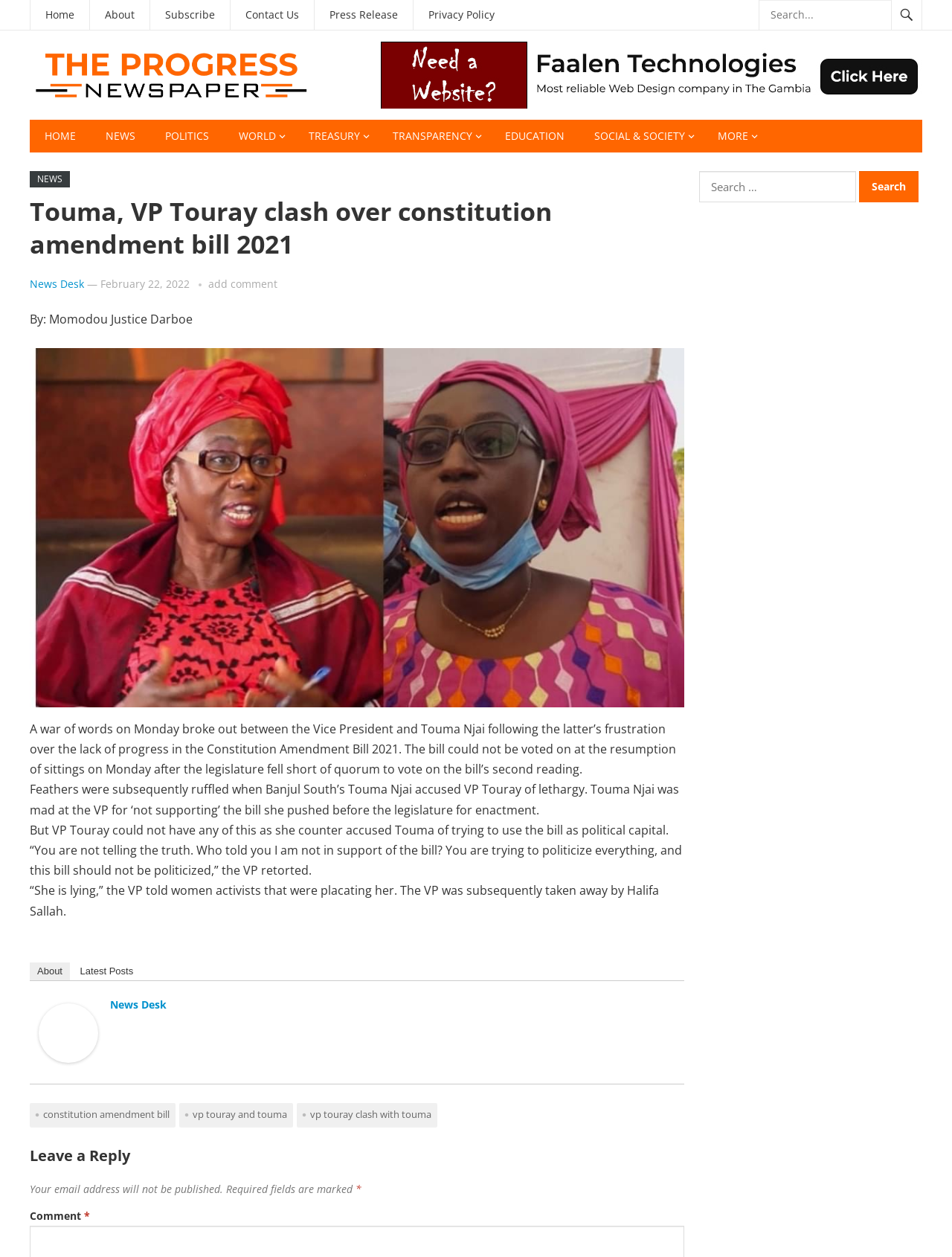Identify the bounding box coordinates of the region I need to click to complete this instruction: "Read about Touma, VP Touray clash over constitution amendment bill 2021".

[0.031, 0.155, 0.719, 0.207]